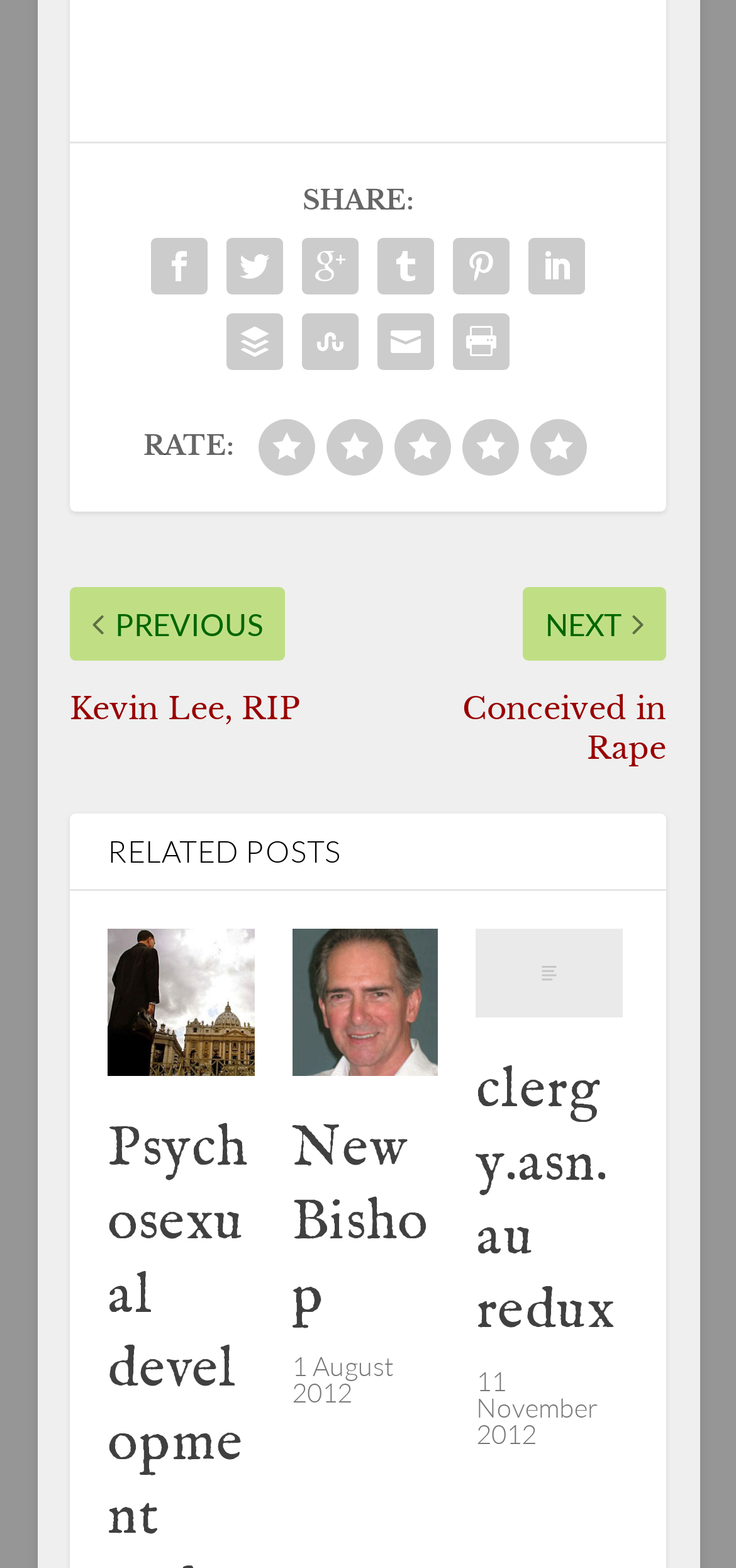Extract the bounding box coordinates for the UI element described as: "value="Search"".

None